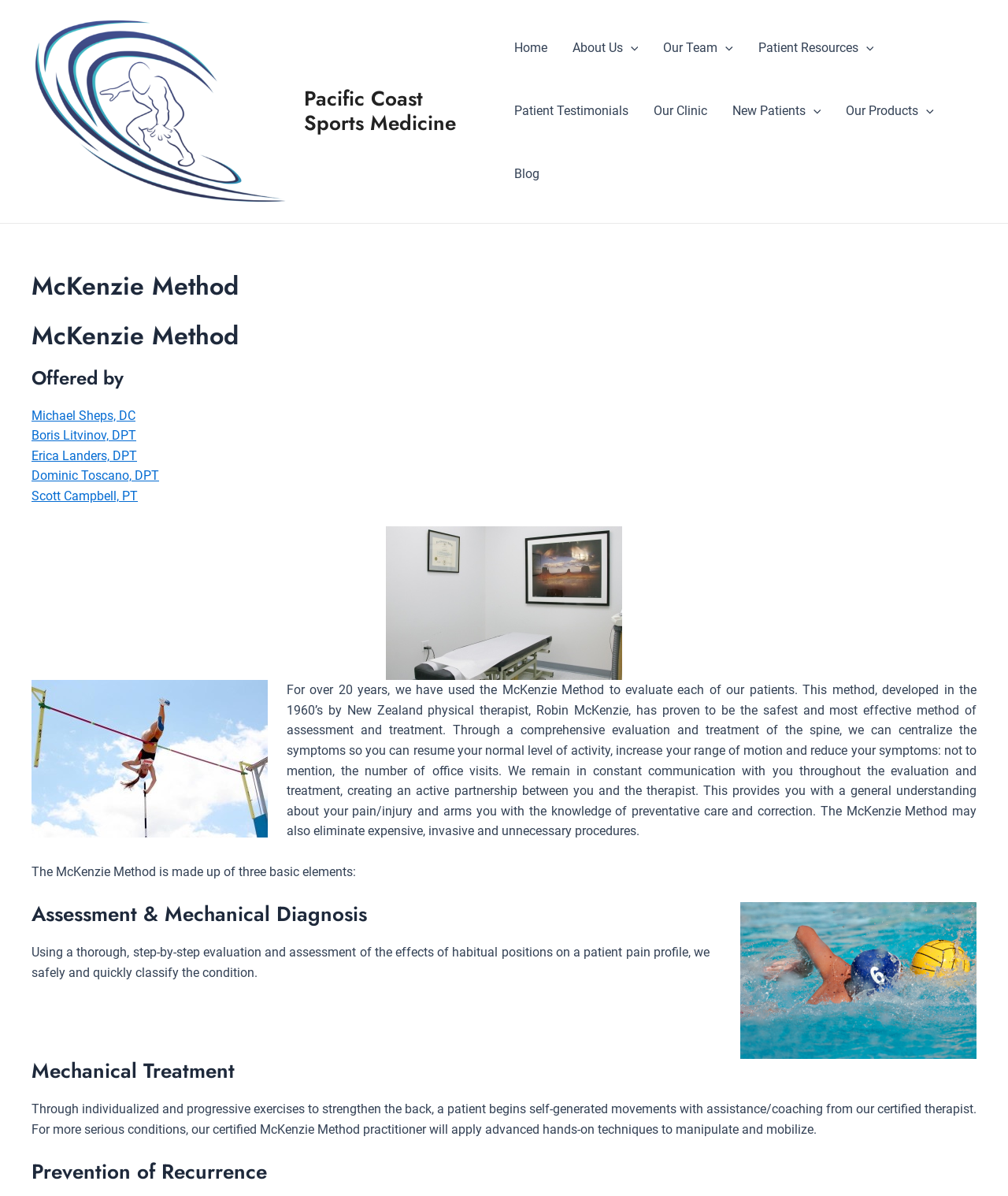Identify the bounding box coordinates of the HTML element based on this description: "Pacific Coast Sports Medicine".

[0.301, 0.07, 0.452, 0.115]